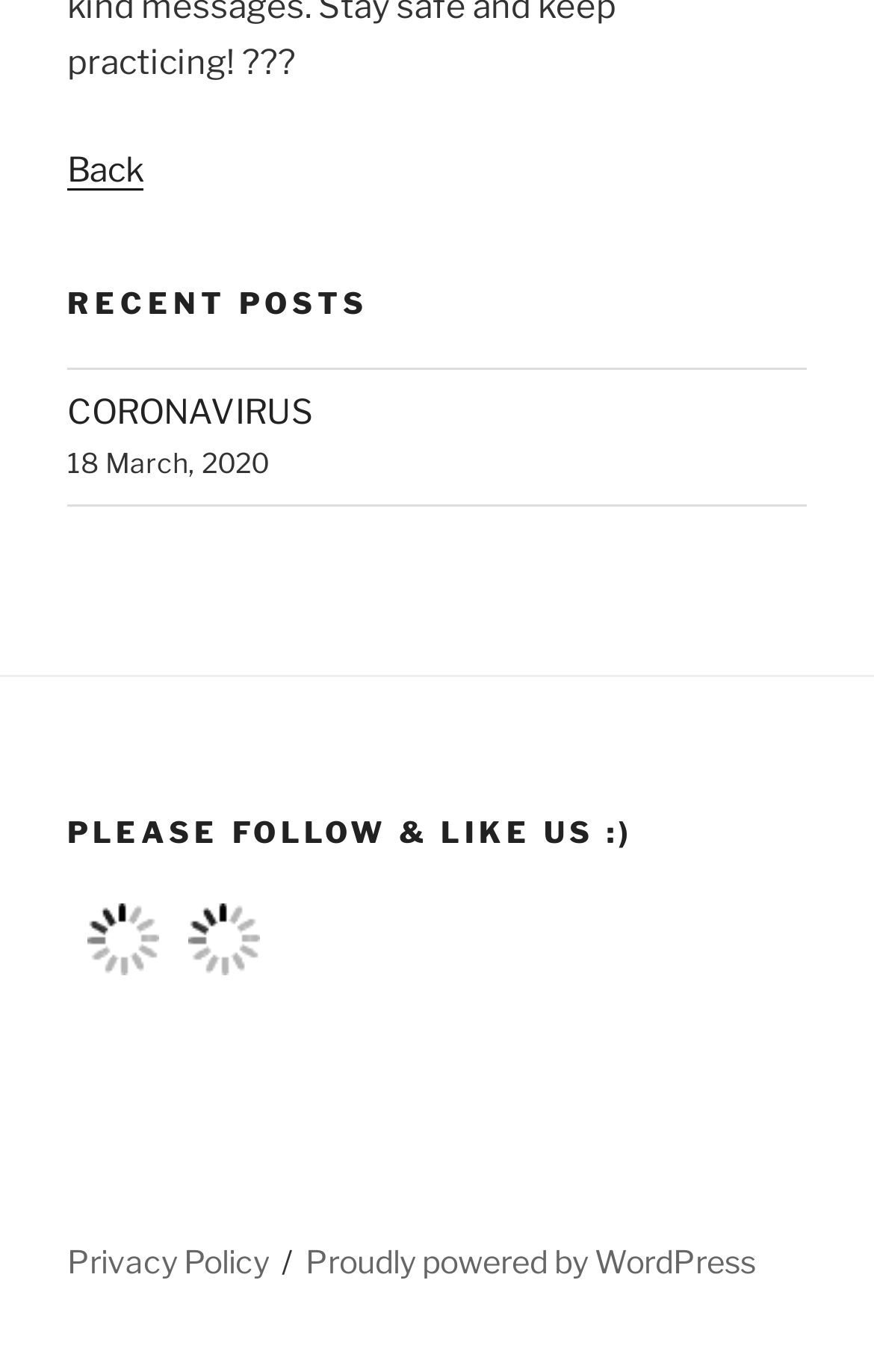Please find the bounding box coordinates for the clickable element needed to perform this instruction: "view privacy policy".

[0.077, 0.906, 0.308, 0.934]